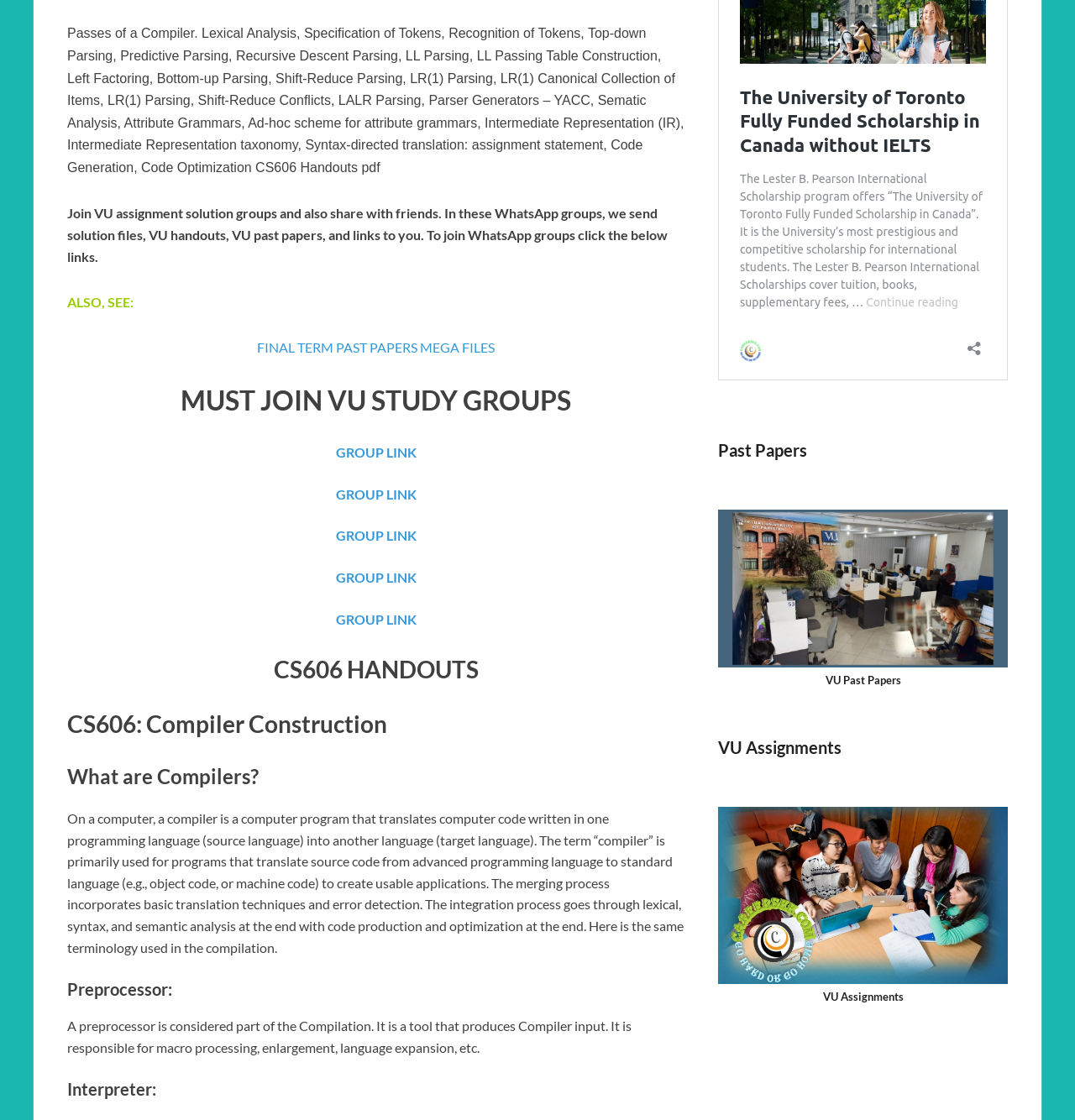What is a preprocessor?
Please respond to the question with a detailed and well-explained answer.

As mentioned on the webpage, a preprocessor is a tool that produces compiler input and is responsible for macro processing, enlargement, language expansion, etc. It is considered part of the compilation process.